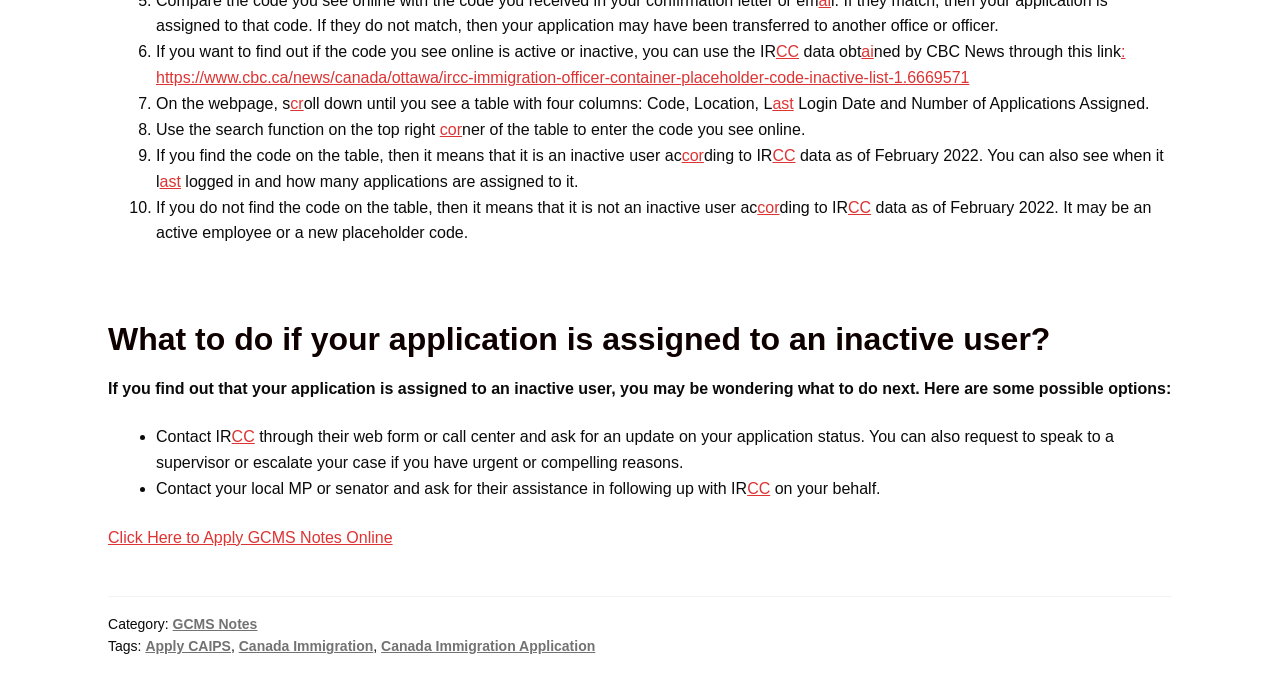Find the bounding box coordinates of the area that needs to be clicked in order to achieve the following instruction: "Click the link to find out if the code is active or inactive". The coordinates should be specified as four float numbers between 0 and 1, i.e., [left, top, right, bottom].

[0.122, 0.063, 0.879, 0.125]